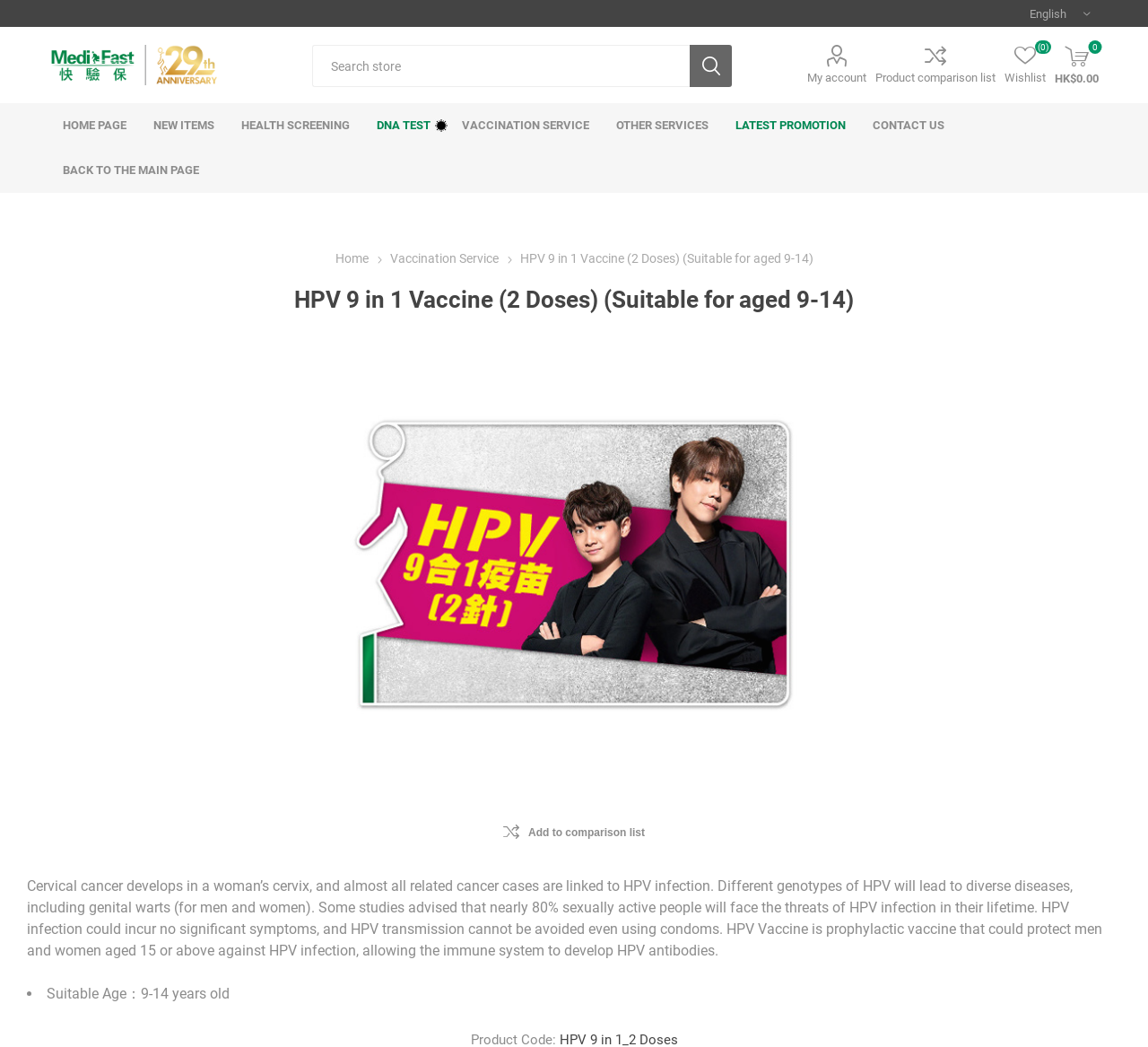Please provide the bounding box coordinates for the UI element as described: "Add to comparison list". The coordinates must be four floats between 0 and 1, represented as [left, top, right, bottom].

[0.438, 0.787, 0.562, 0.802]